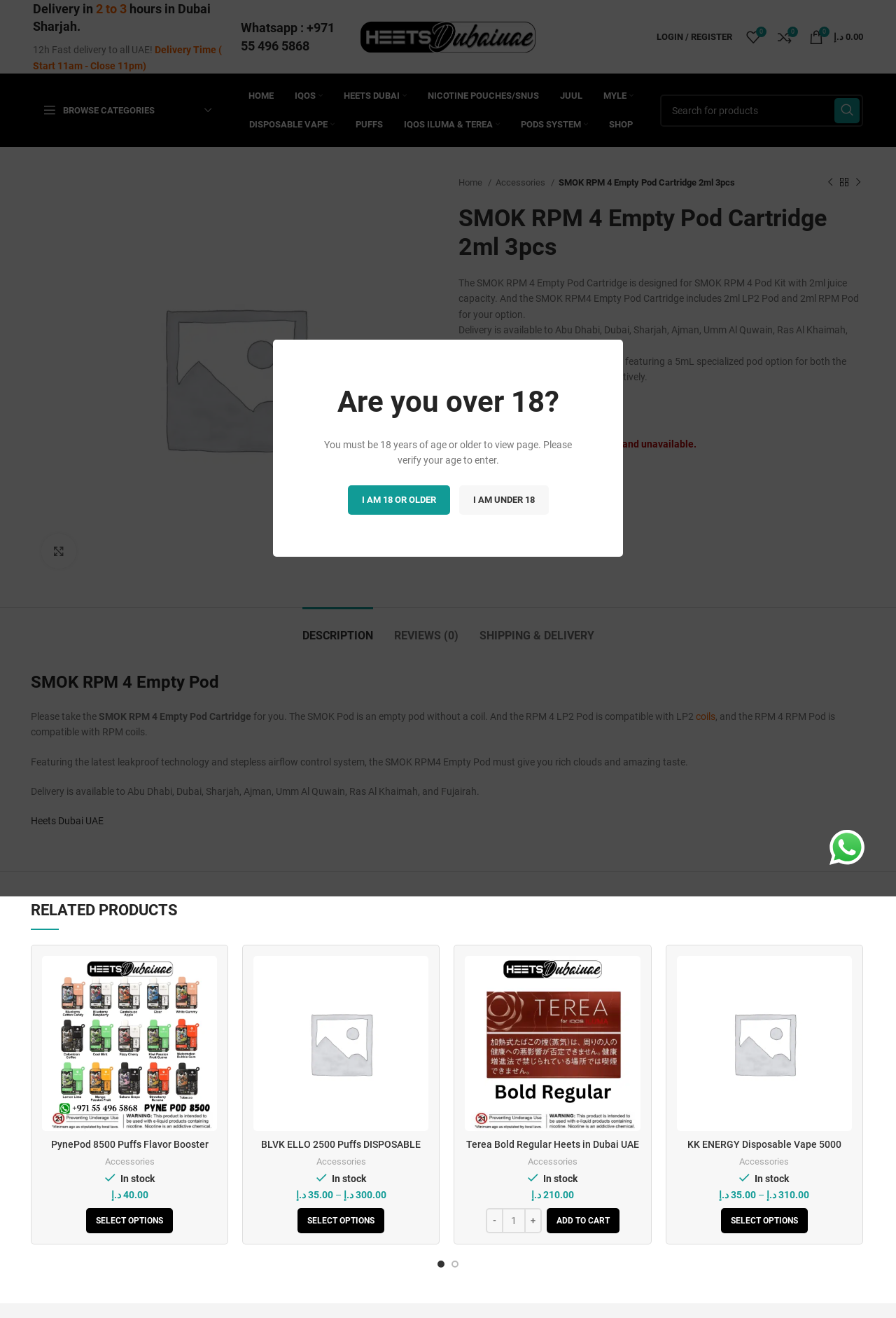Using the webpage screenshot and the element description parent_node: Share: aria-label="Linkedin social link", determine the bounding box coordinates. Specify the coordinates in the format (top-left x, top-left y, bottom-right x, bottom-right y) with values ranging from 0 to 1.

[0.605, 0.371, 0.624, 0.385]